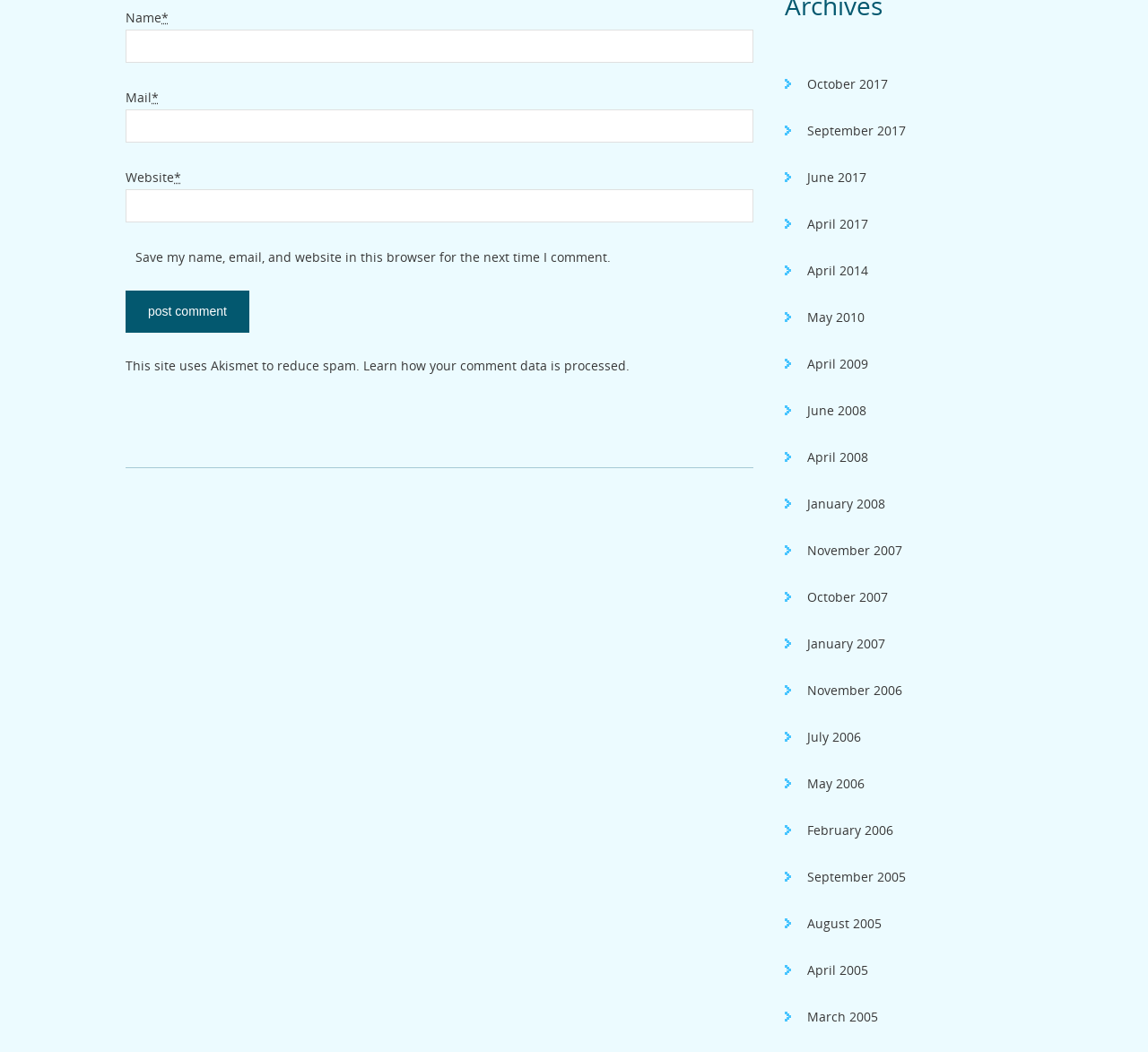Pinpoint the bounding box coordinates of the area that should be clicked to complete the following instruction: "Learn how your comment data is processed". The coordinates must be given as four float numbers between 0 and 1, i.e., [left, top, right, bottom].

[0.316, 0.34, 0.545, 0.356]